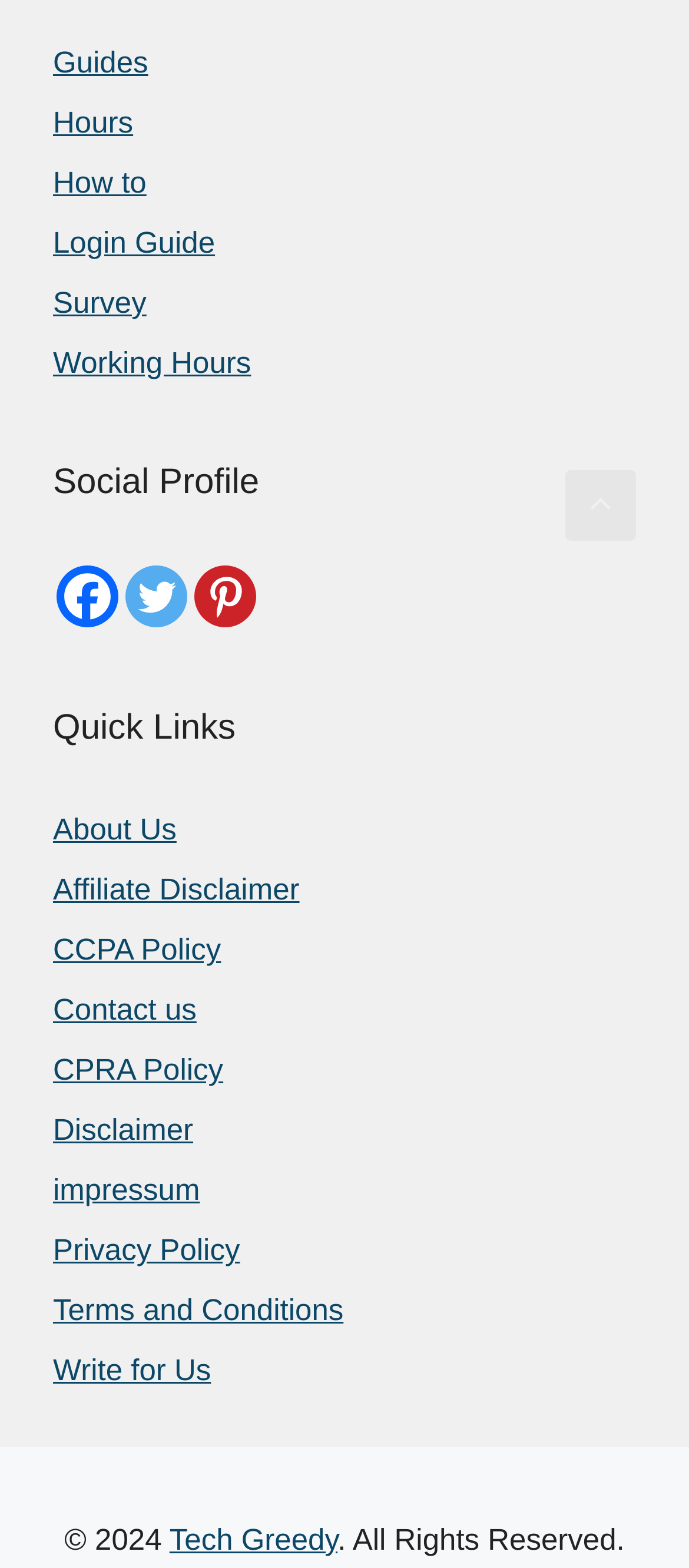What is the name of the website?
We need a detailed and meticulous answer to the question.

The name of the website is 'Tech Greedy', which is mentioned at the bottom of the webpage with a bounding box of [0.246, 0.971, 0.49, 0.993].